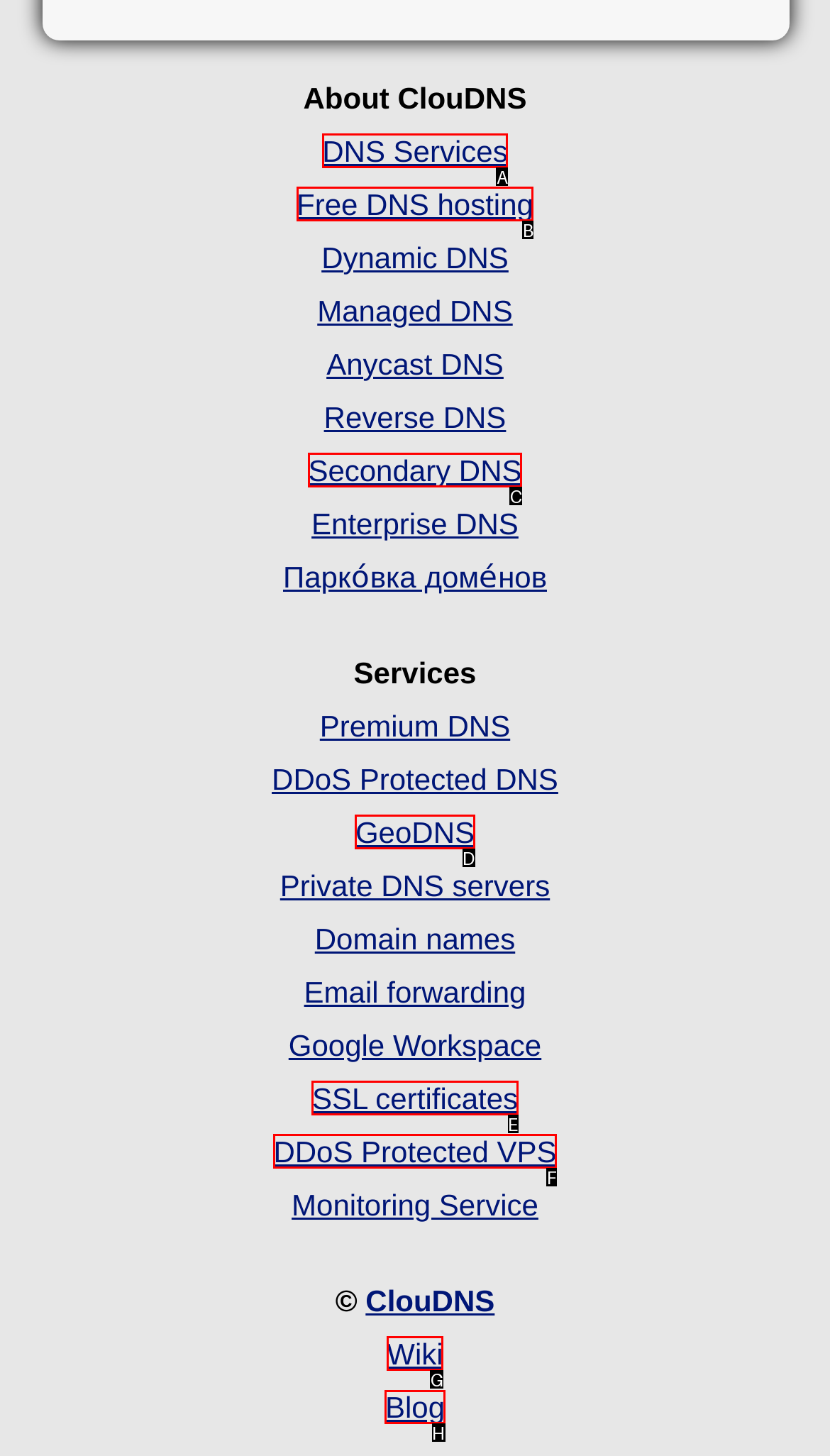Identify the HTML element to select in order to accomplish the following task: search for something
Reply with the letter of the chosen option from the given choices directly.

None